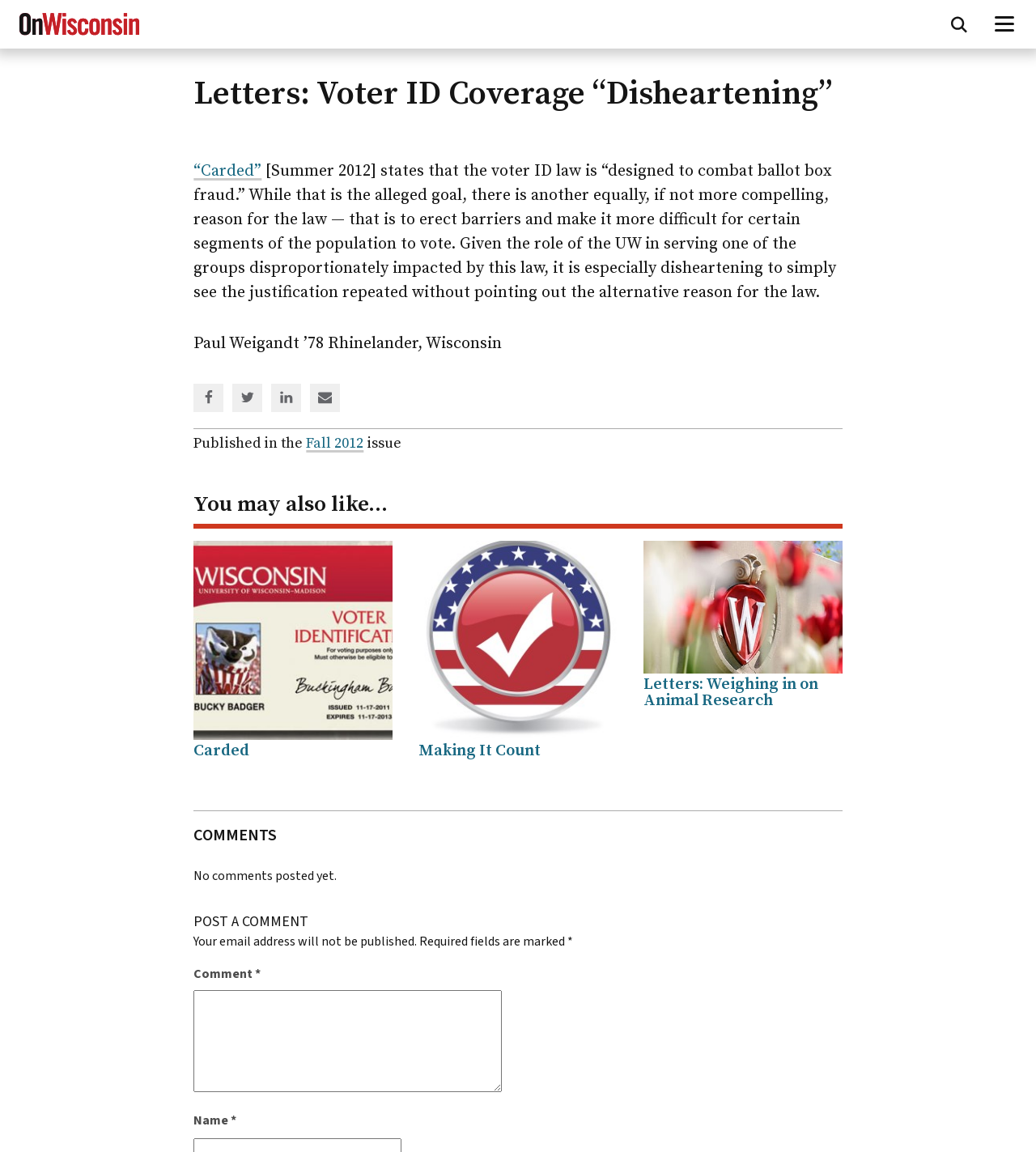What is the name of the magazine?
Look at the image and respond with a single word or a short phrase.

On Wisconsin Magazine